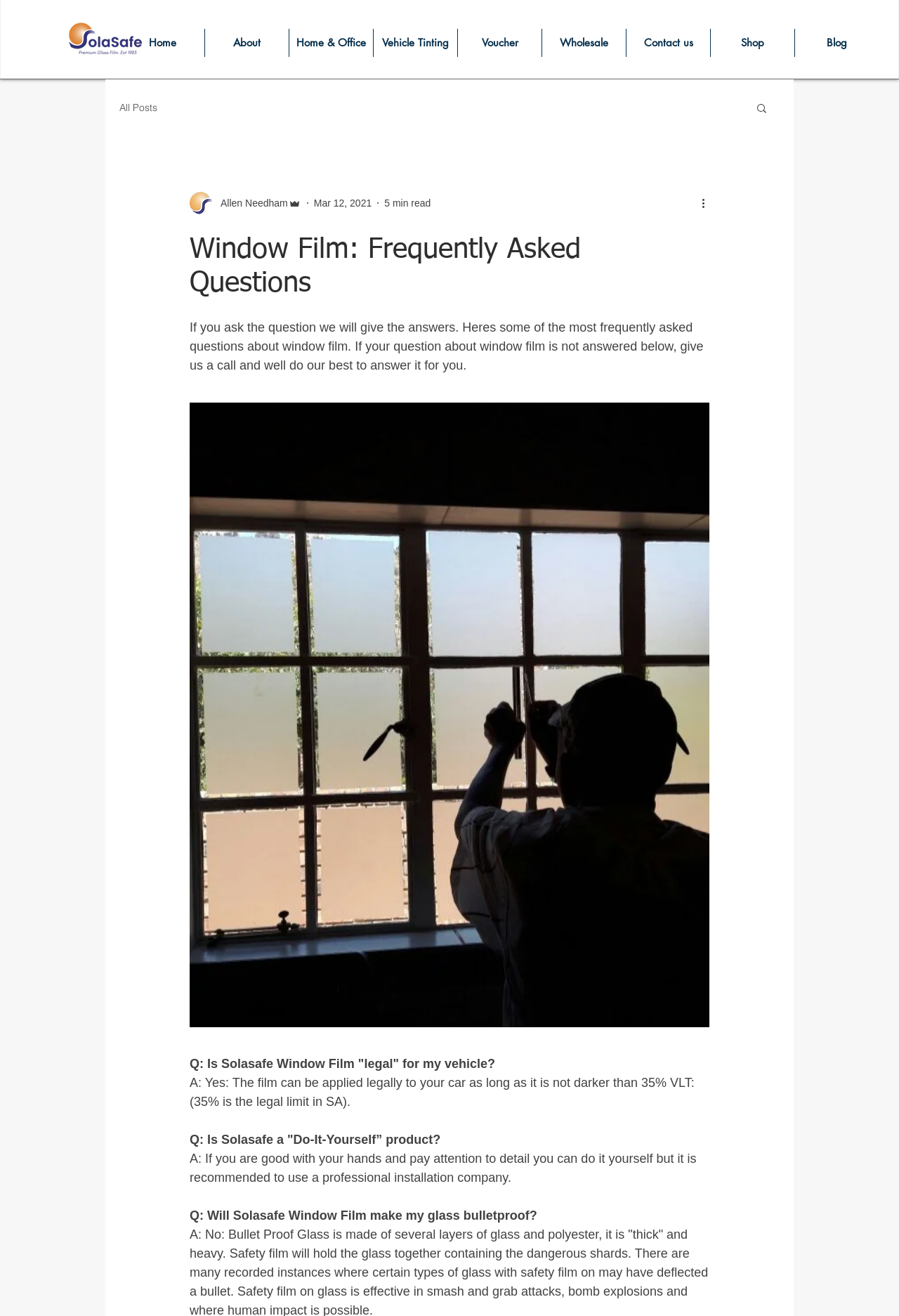Provide a thorough and detailed response to the question by examining the image: 
What is the purpose of the 'Search' button?

The 'Search' button is likely used to search for specific content within the blog, as it is located in the blog section and has an accompanying image of a magnifying glass.